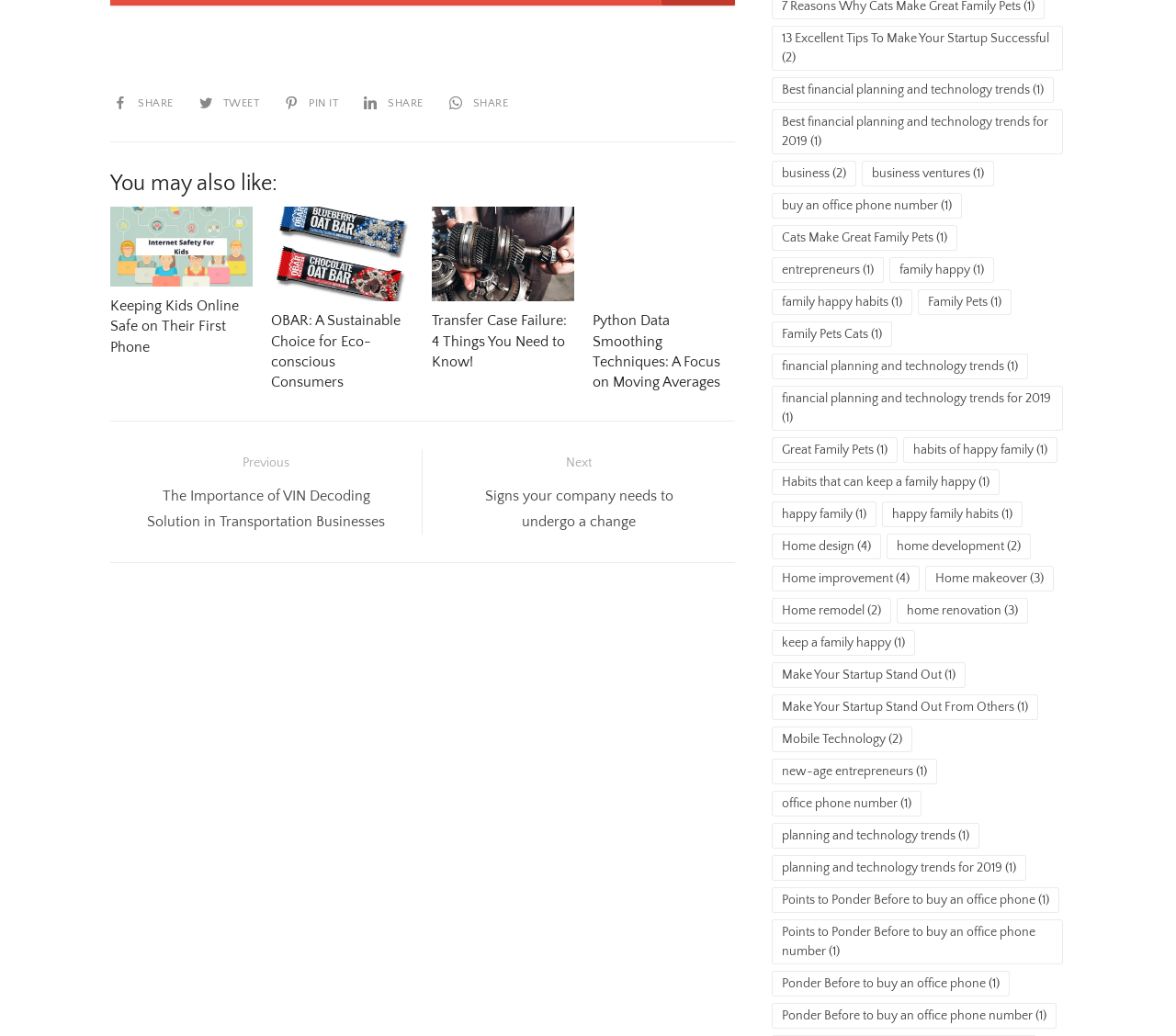Provide the bounding box coordinates of the area you need to click to execute the following instruction: "Check Payment & Shipping".

None